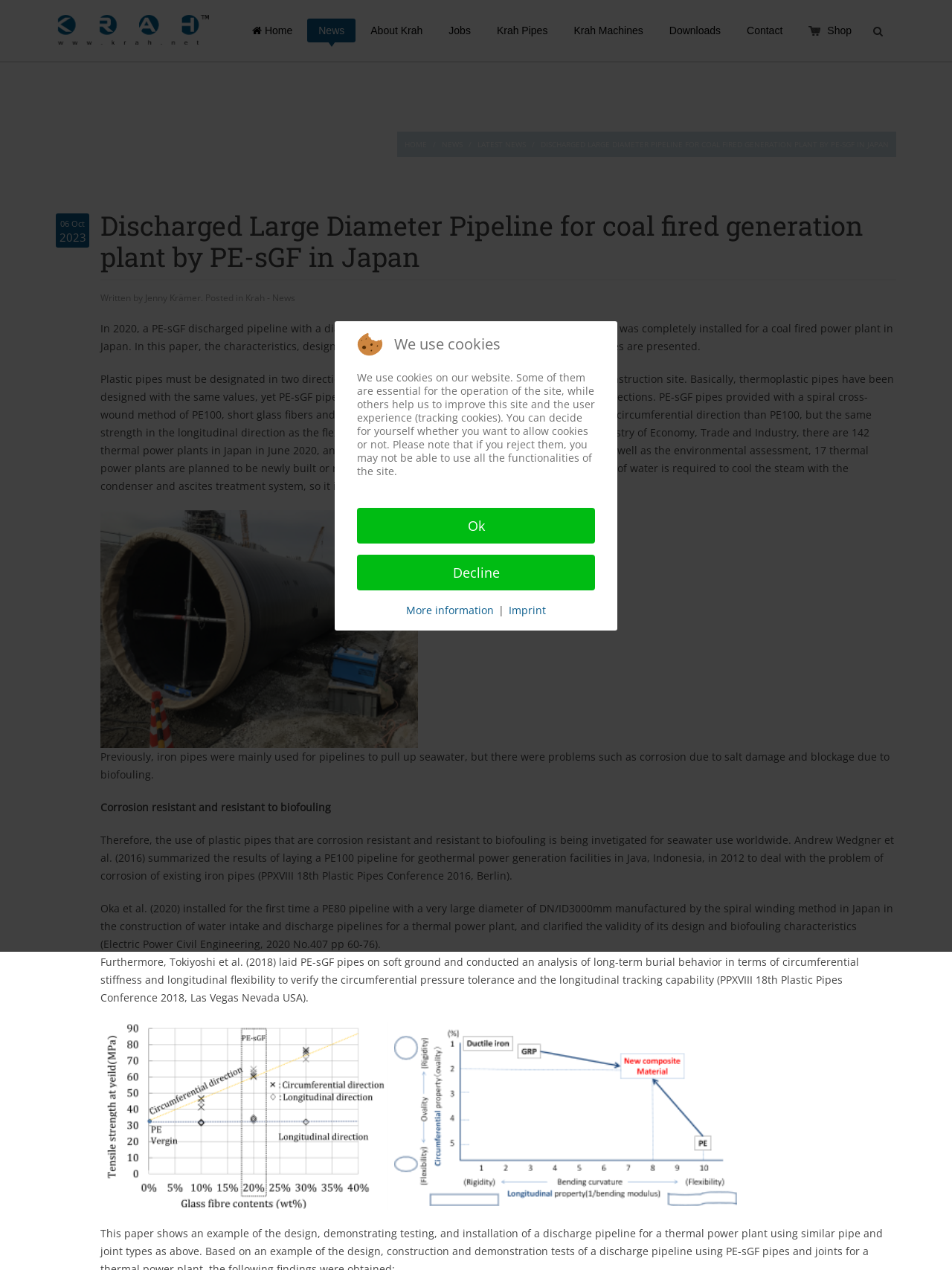Highlight the bounding box coordinates of the element that should be clicked to carry out the following instruction: "Click on the Contact link". The coordinates must be given as four float numbers ranging from 0 to 1, i.e., [left, top, right, bottom].

[0.773, 0.015, 0.834, 0.033]